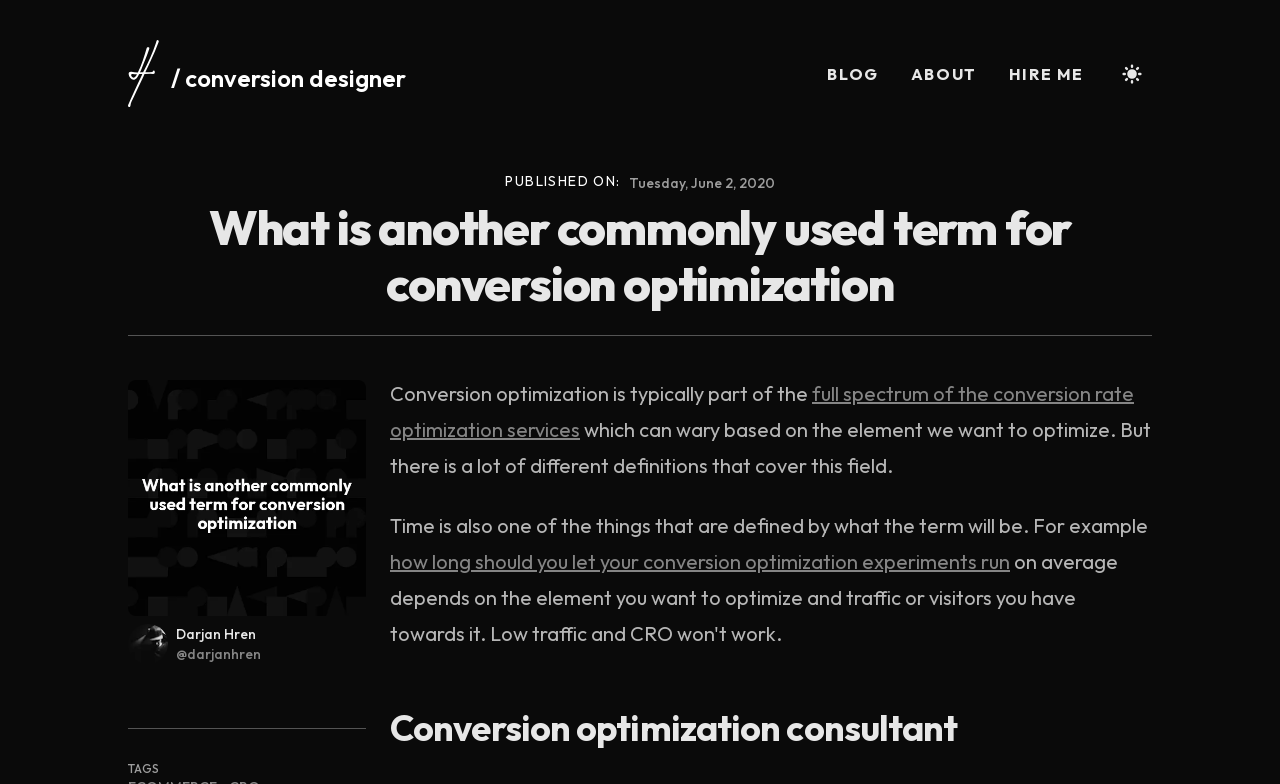Given the element description: "HIRE ME", predict the bounding box coordinates of the UI element it refers to, using four float numbers between 0 and 1, i.e., [left, top, right, bottom].

[0.776, 0.061, 0.859, 0.127]